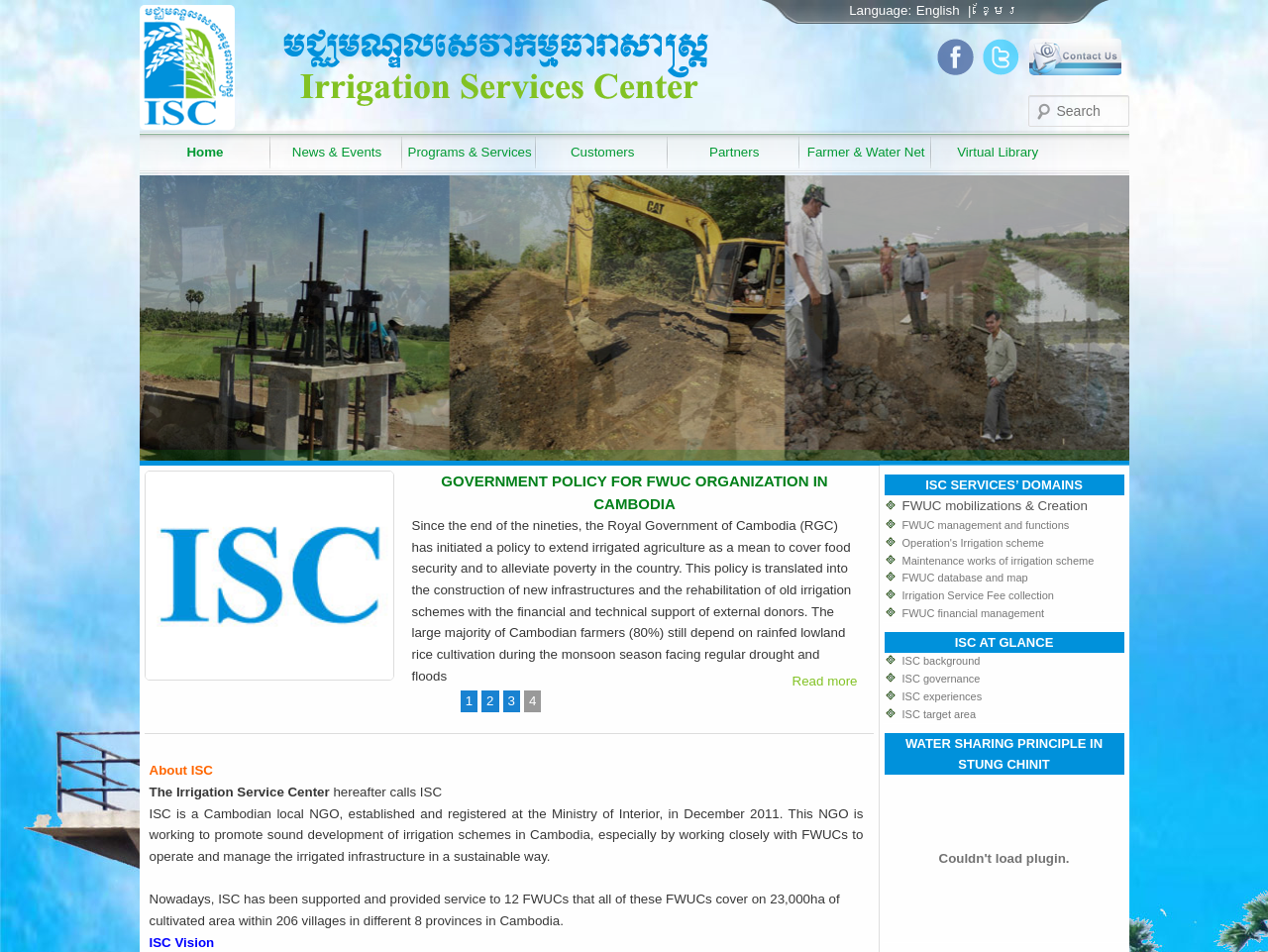What language options are available?
Look at the image and respond with a single word or a short phrase.

English and Khmer